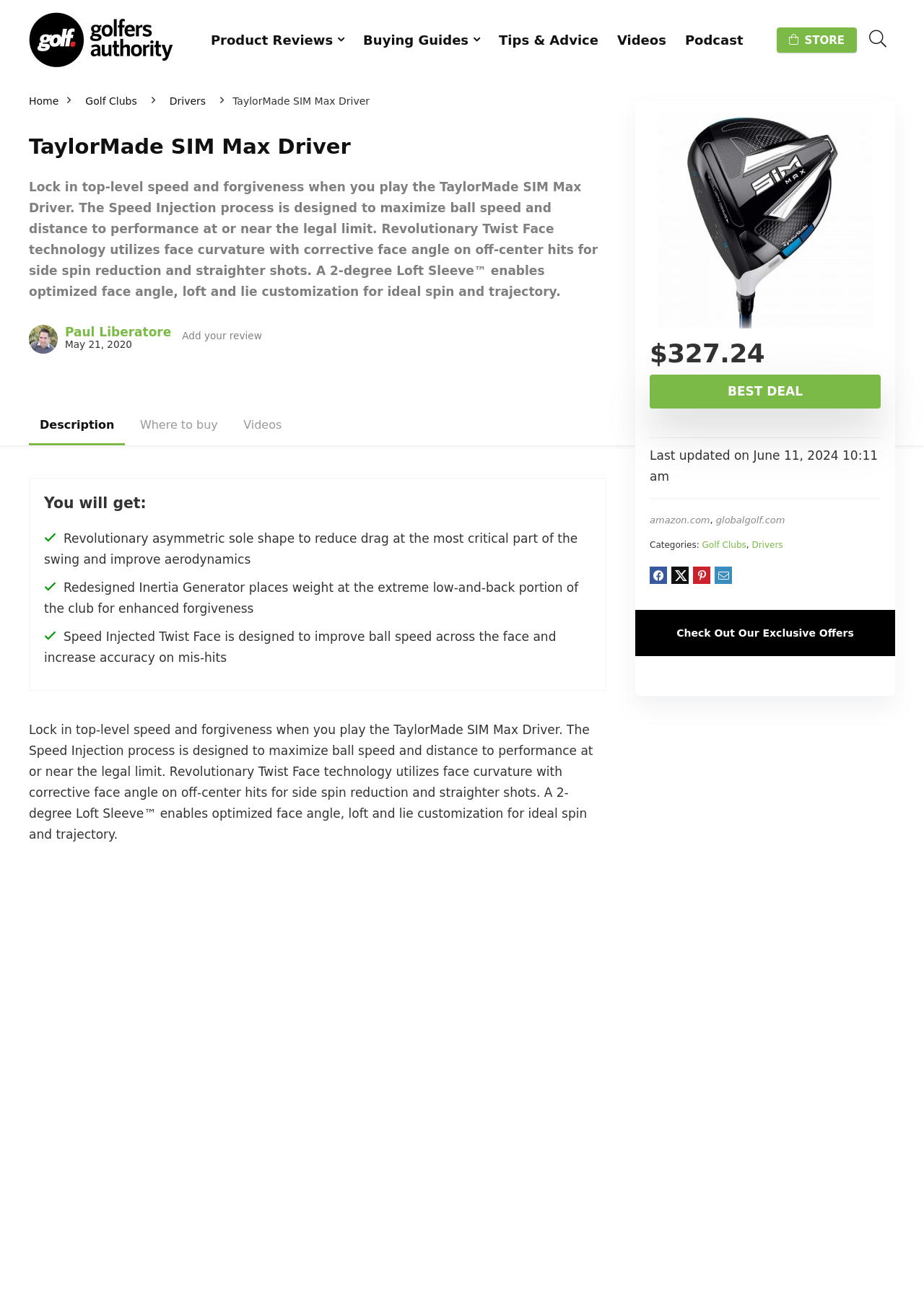Predict the bounding box of the UI element that fits this description: "Product Reviews".

[0.218, 0.014, 0.383, 0.047]